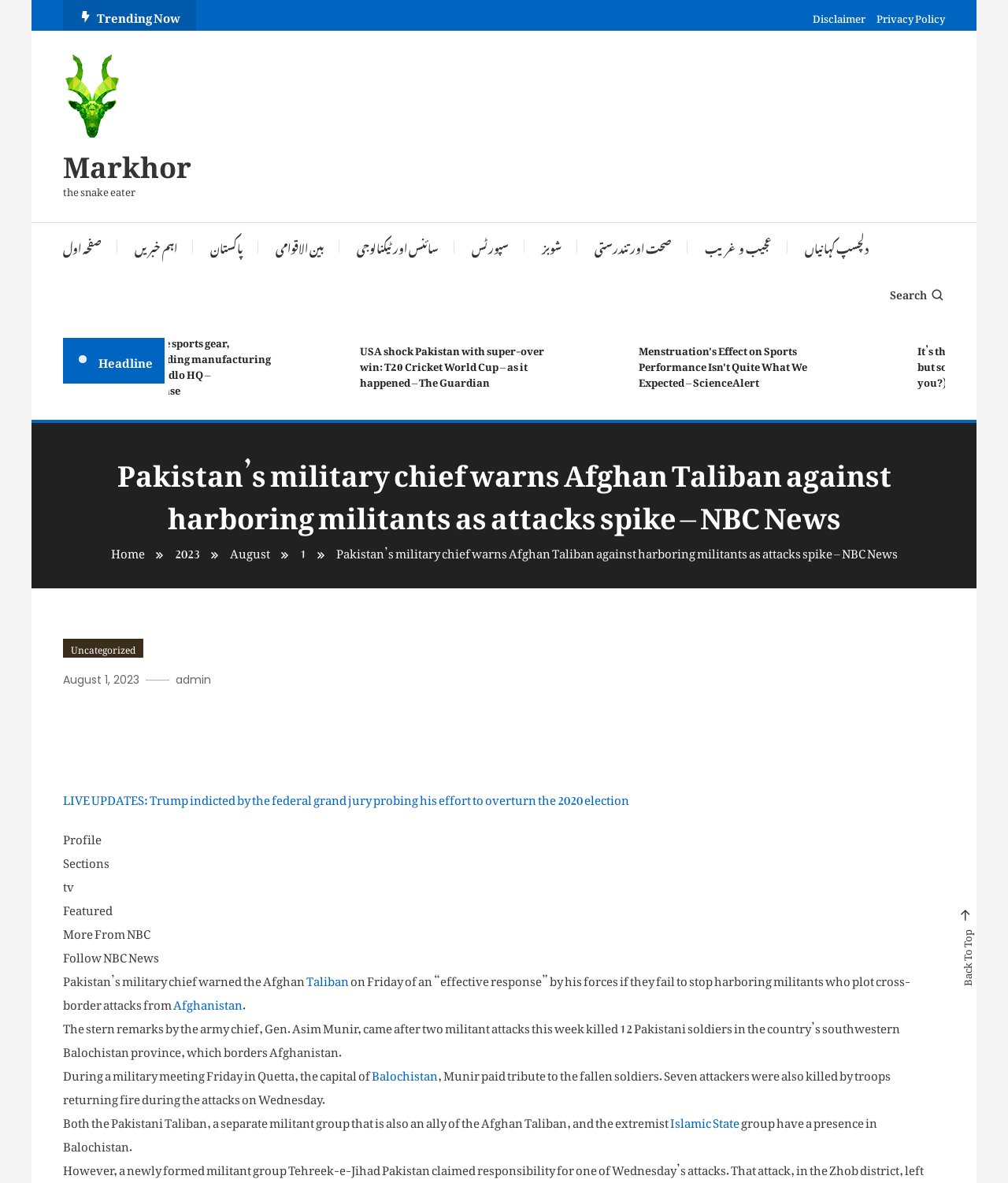What is the name of the capital city of Balochistan province?
Give a thorough and detailed response to the question.

I found the answer by reading the article content, specifically the sentence 'During a military meeting Friday in Quetta, the capital of Balochistan, Munir paid tribute to the fallen soldiers.'